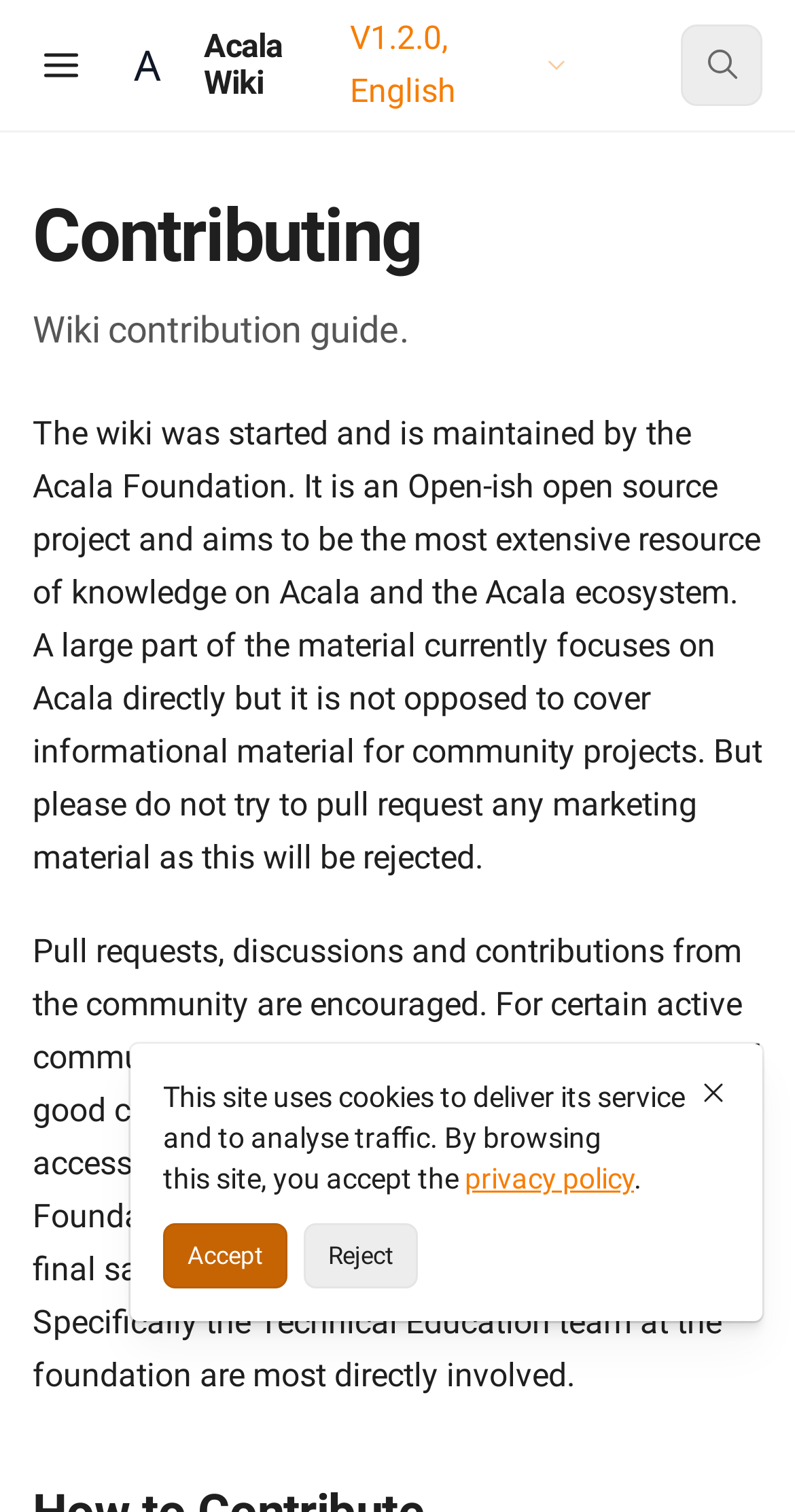Locate the UI element that matches the description V1.2.0, English in the webpage screenshot. Return the bounding box coordinates in the format (top-left x, top-left y, bottom-right x, bottom-right y), with values ranging from 0 to 1.

[0.409, 0.0, 0.749, 0.086]